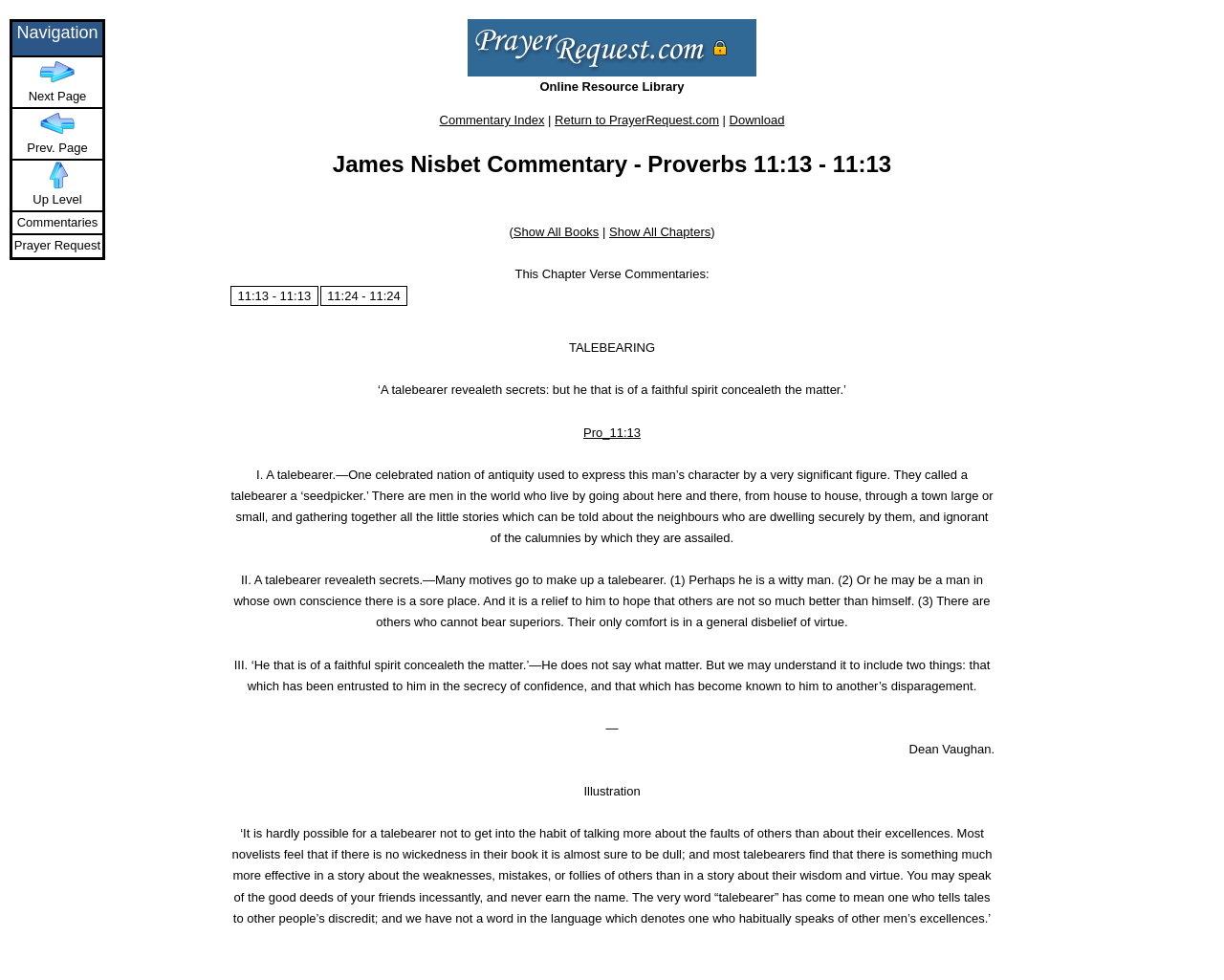Examine the image and give a thorough answer to the following question:
What is the title of the commentary?

The title of the commentary can be found in the heading element with the text 'James Nisbet Commentary - Proverbs 11:13 - 11:13' at the top of the webpage.